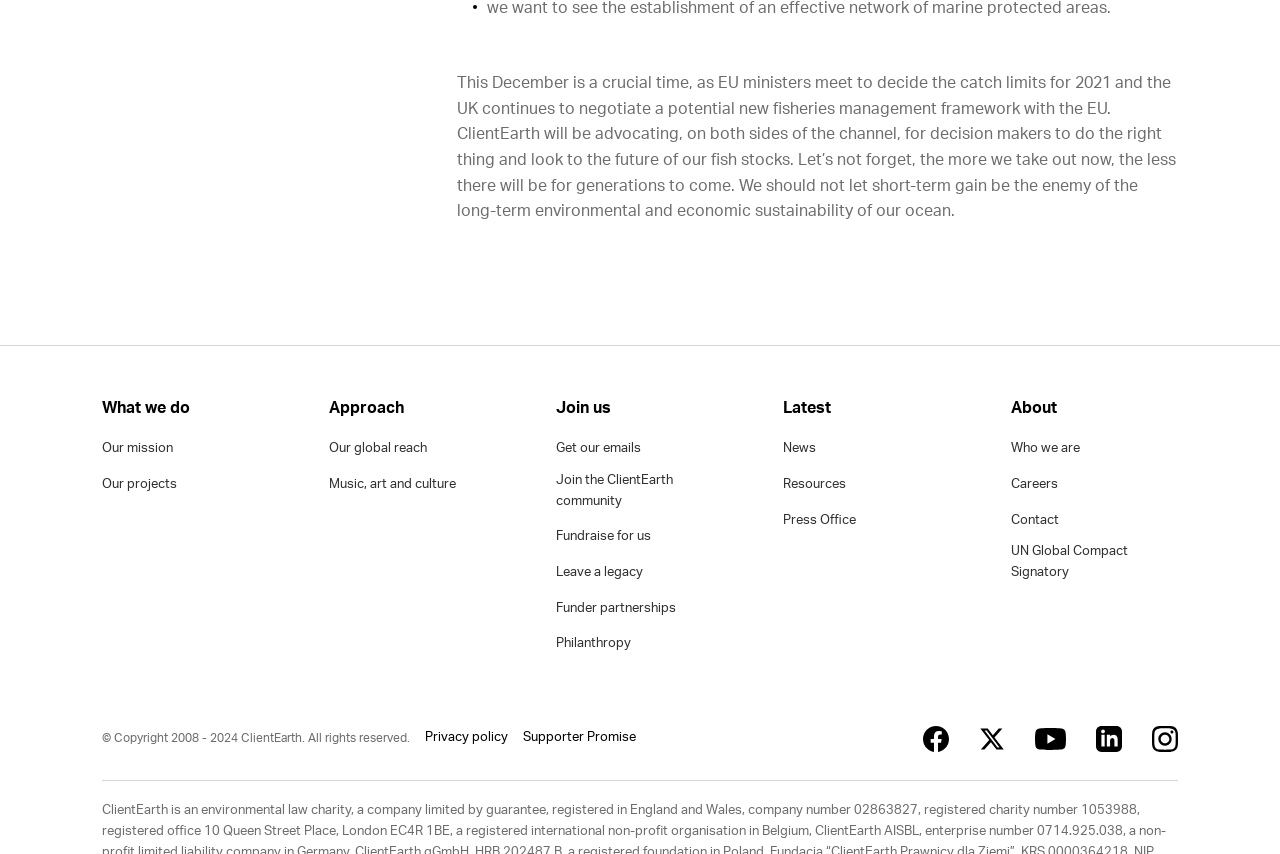Find the bounding box coordinates of the element you need to click on to perform this action: 'Click on 'What we do''. The coordinates should be represented by four float values between 0 and 1, in the format [left, top, right, bottom].

[0.08, 0.463, 0.149, 0.492]